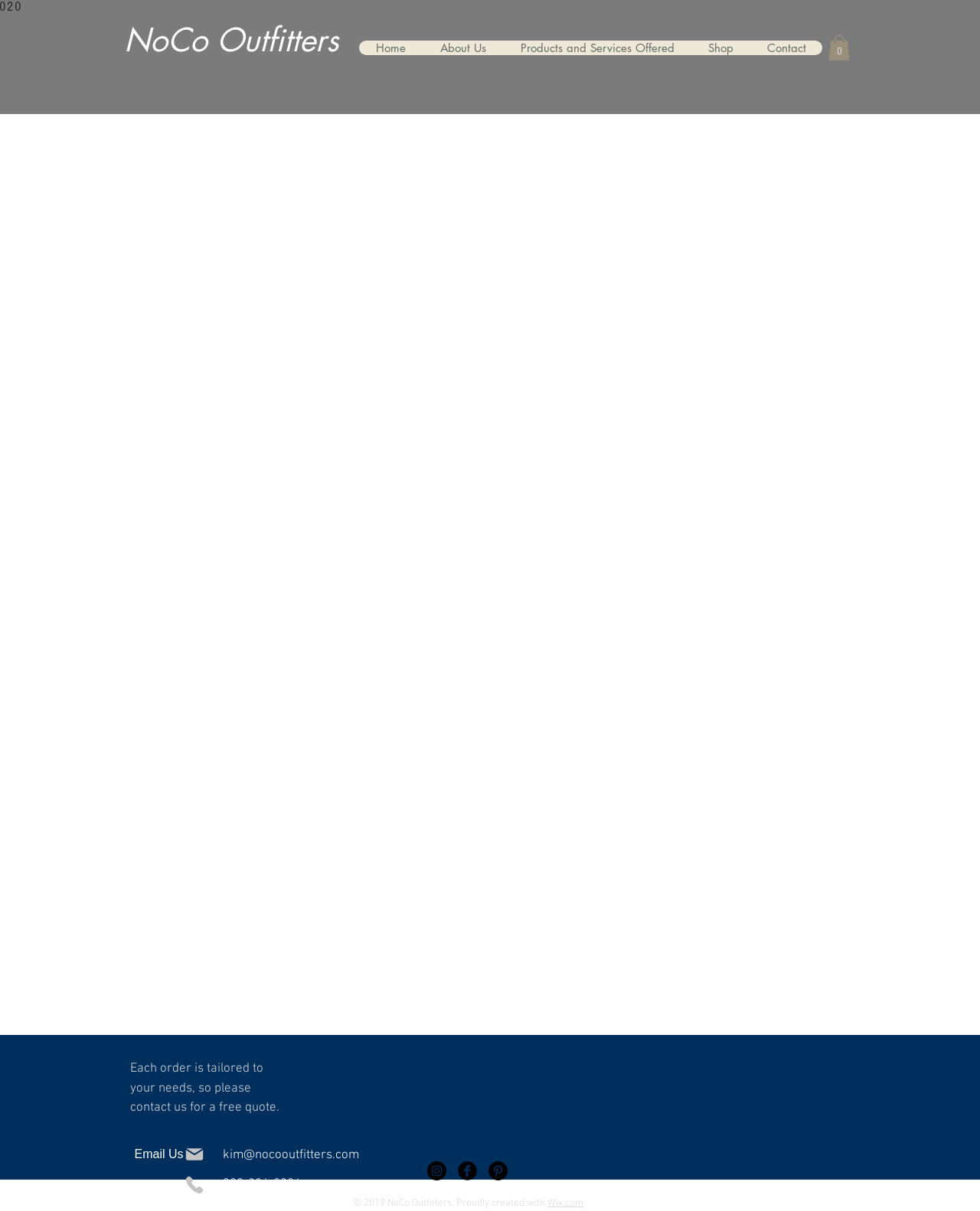Give a concise answer using only one word or phrase for this question:
What is the name of the company?

NoCo Outfitters